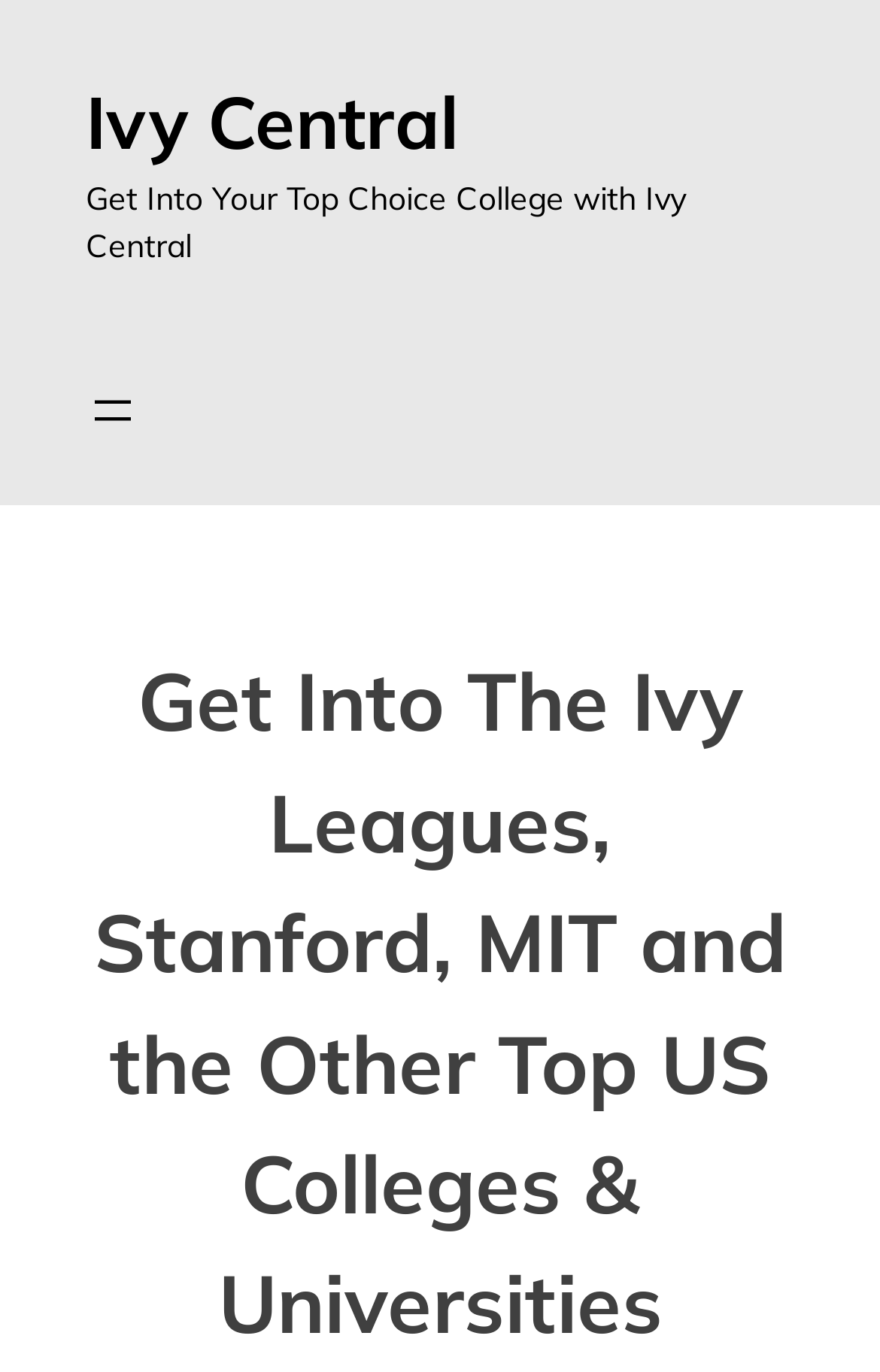Please determine the bounding box coordinates for the UI element described as: "Ivy Central".

[0.097, 0.056, 0.521, 0.122]